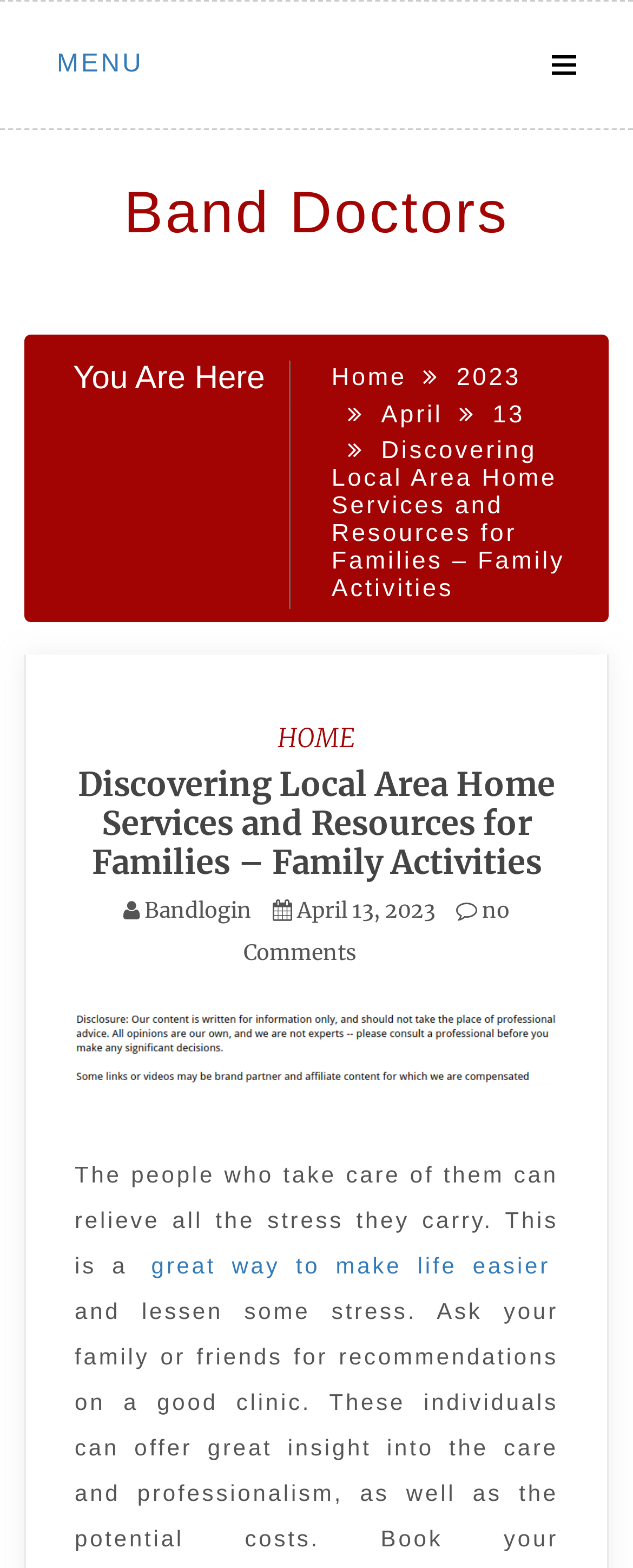Please determine the bounding box coordinates for the UI element described here. Use the format (top-left x, top-left y, bottom-right x, bottom-right y) with values bounded between 0 and 1: no Comments

[0.385, 0.571, 0.805, 0.616]